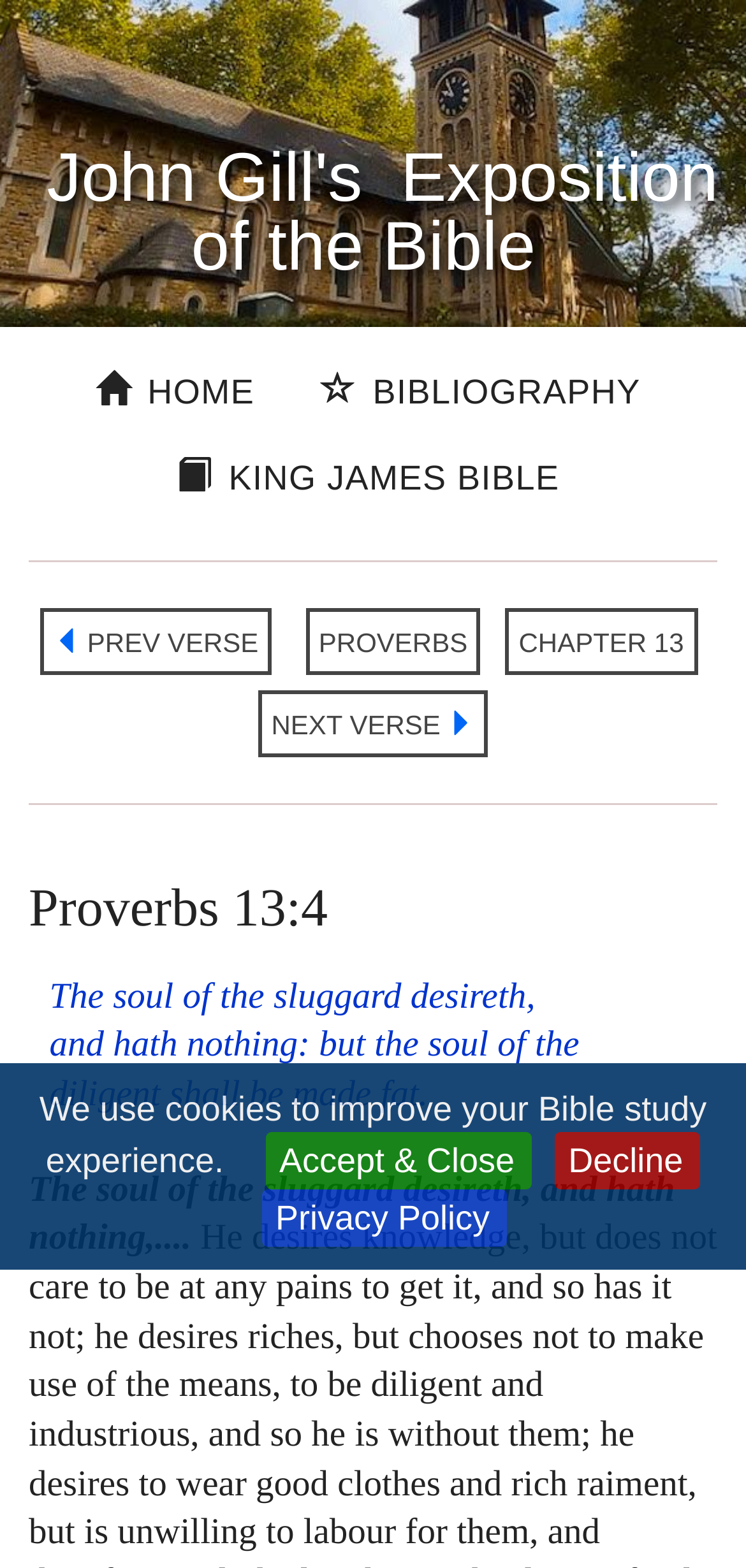Determine the bounding box coordinates for the clickable element to execute this instruction: "read King James Bible". Provide the coordinates as four float numbers between 0 and 1, i.e., [left, top, right, bottom].

[0.211, 0.283, 0.776, 0.327]